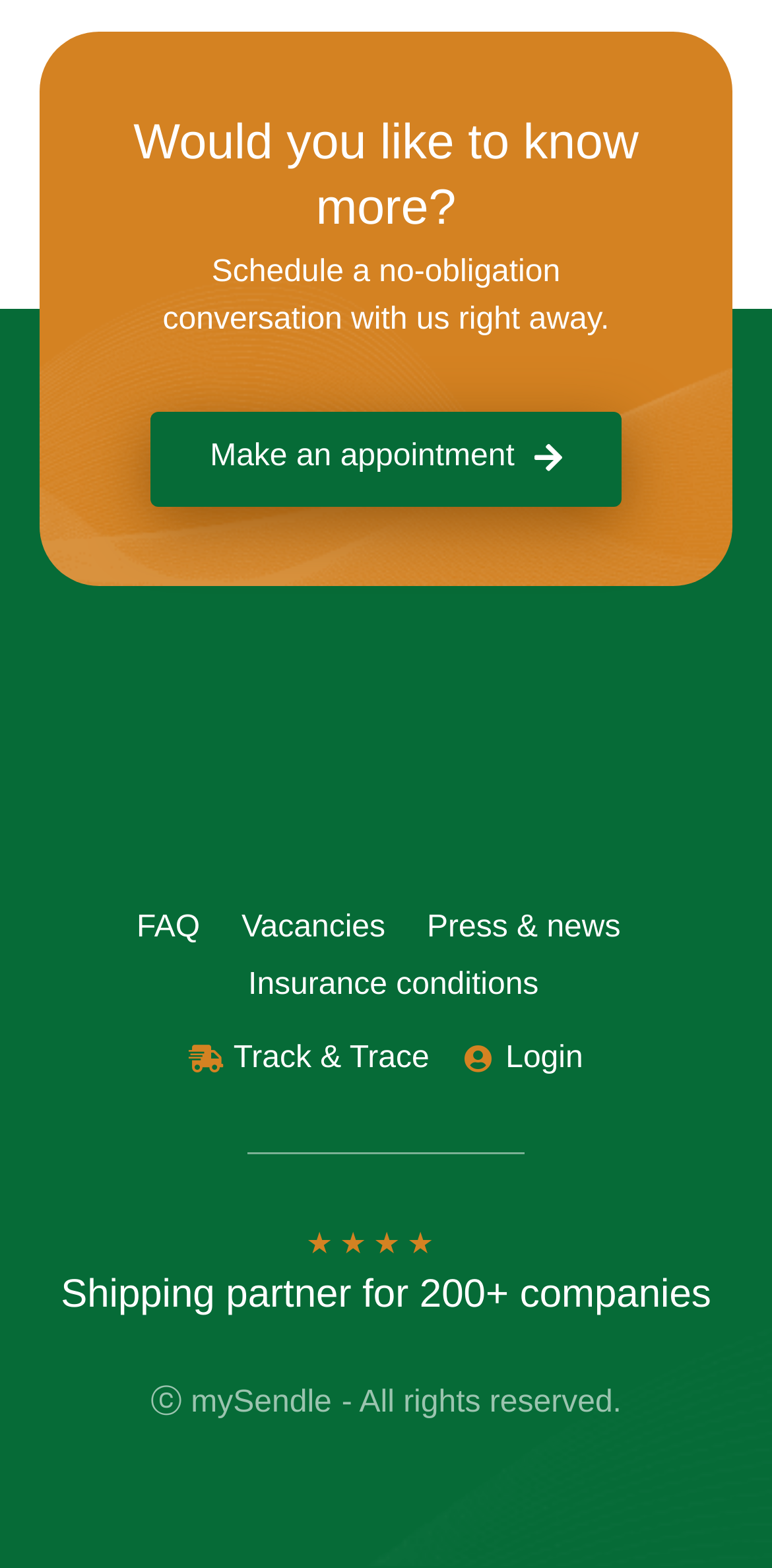Identify the bounding box of the UI component described as: "Login".

[0.597, 0.66, 0.755, 0.691]